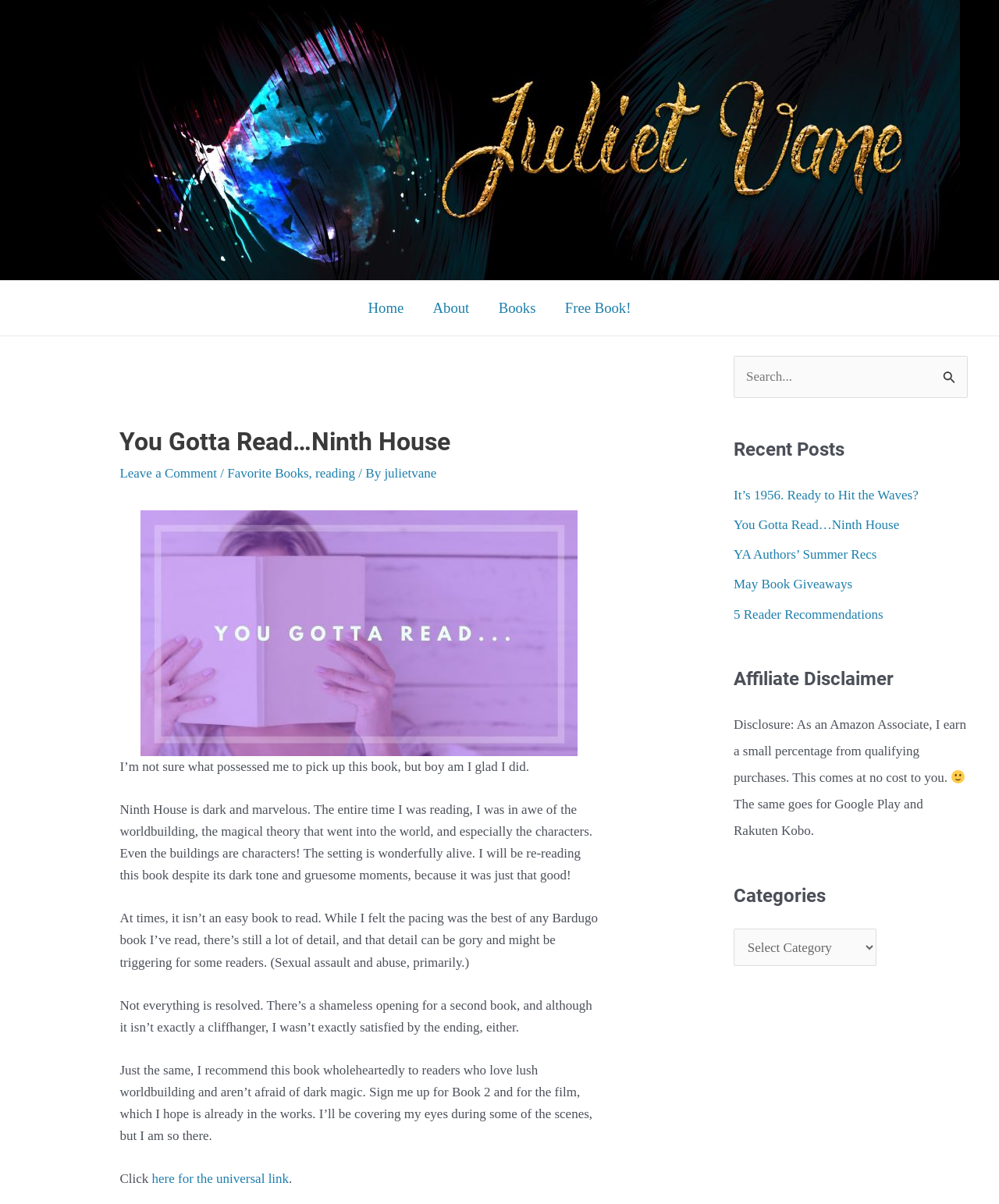Carefully examine the image and provide an in-depth answer to the question: How many recent posts are listed?

The answer can be found by examining the Recent Posts section which lists 5 links to recent articles. These links are located in the navigation element with the description 'Recent Posts'.